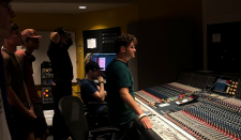What is the mood of the setting?
Please give a detailed and elaborate answer to the question based on the image.

The setting is vibrant, illuminated by warm overhead lights that reflect the creativity within, creating an atmosphere that is lively and energetic, as depicted in the caption.